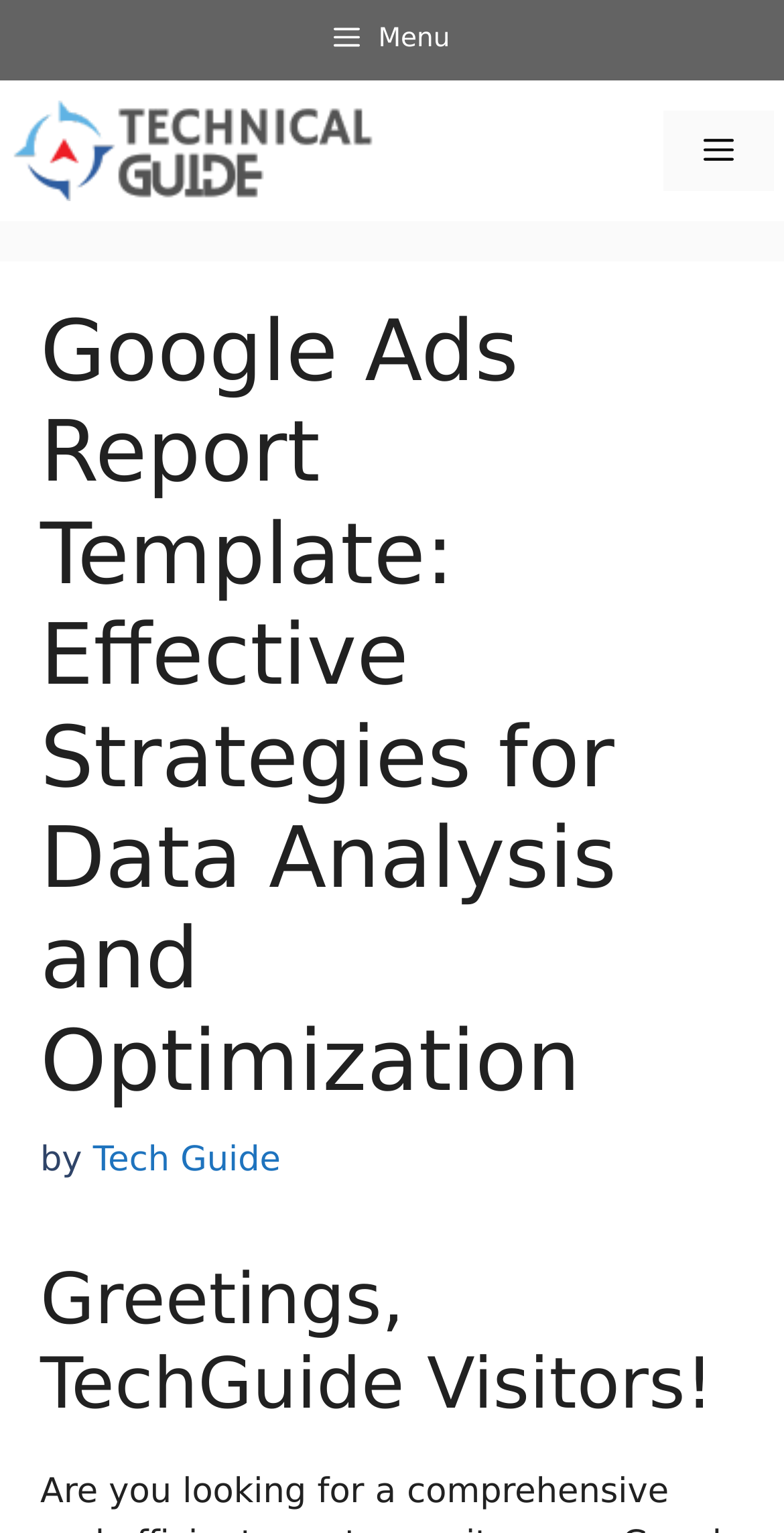Provide the bounding box coordinates of the HTML element this sentence describes: "Menu".

[0.0, 0.0, 1.0, 0.052]